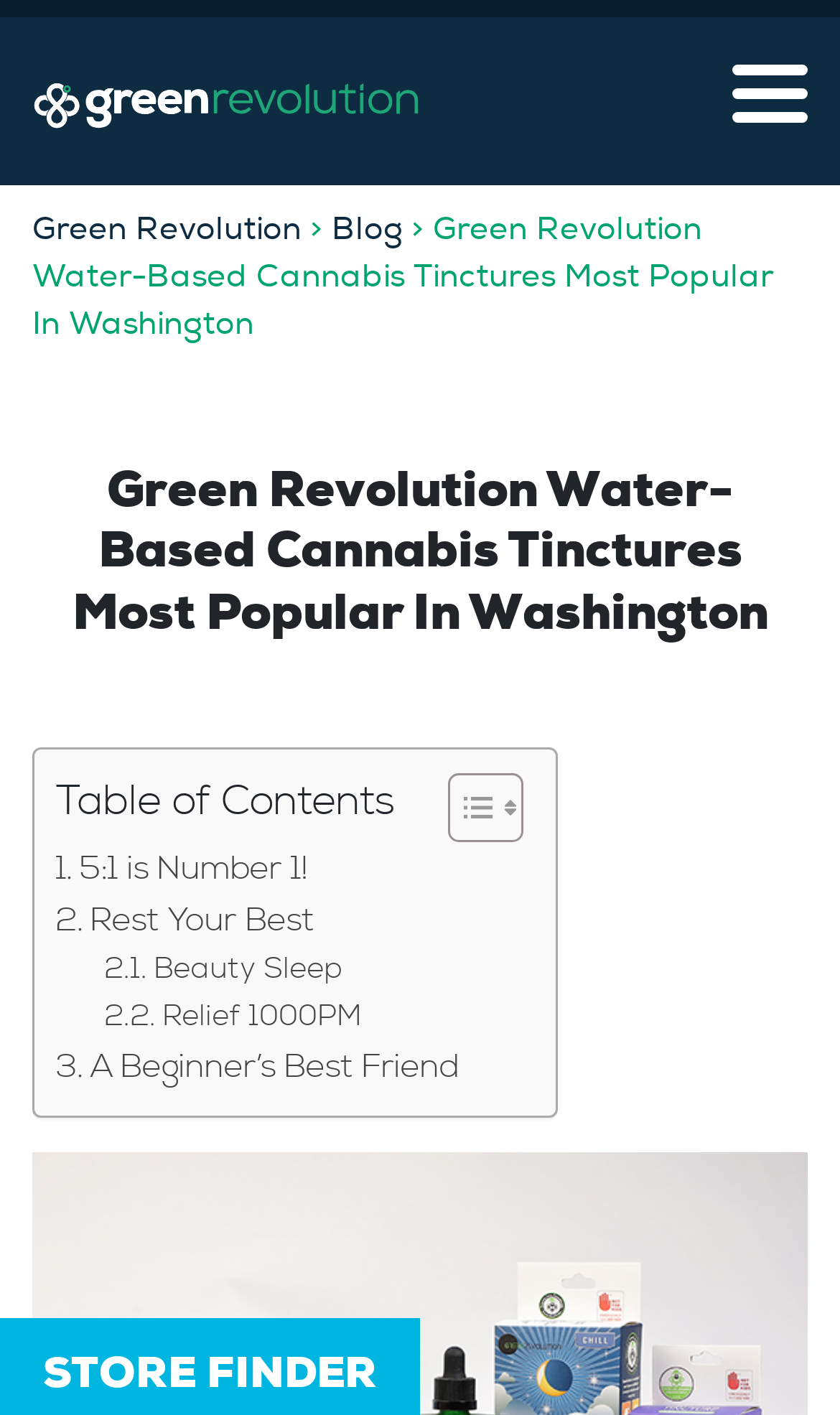What is the position of the 'Blog' link relative to the 'Green Revolution' link in the breadcrumb navigation?
Relying on the image, give a concise answer in one word or a brief phrase.

Right